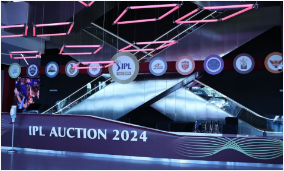What is the purpose of the dynamic staircase structure?
Please utilize the information in the image to give a detailed response to the question.

According to the caption, the dynamic staircase structure adds depth and sophistication to the venue, creating a vibrant atmosphere filled with anticipation for the upcoming auction.